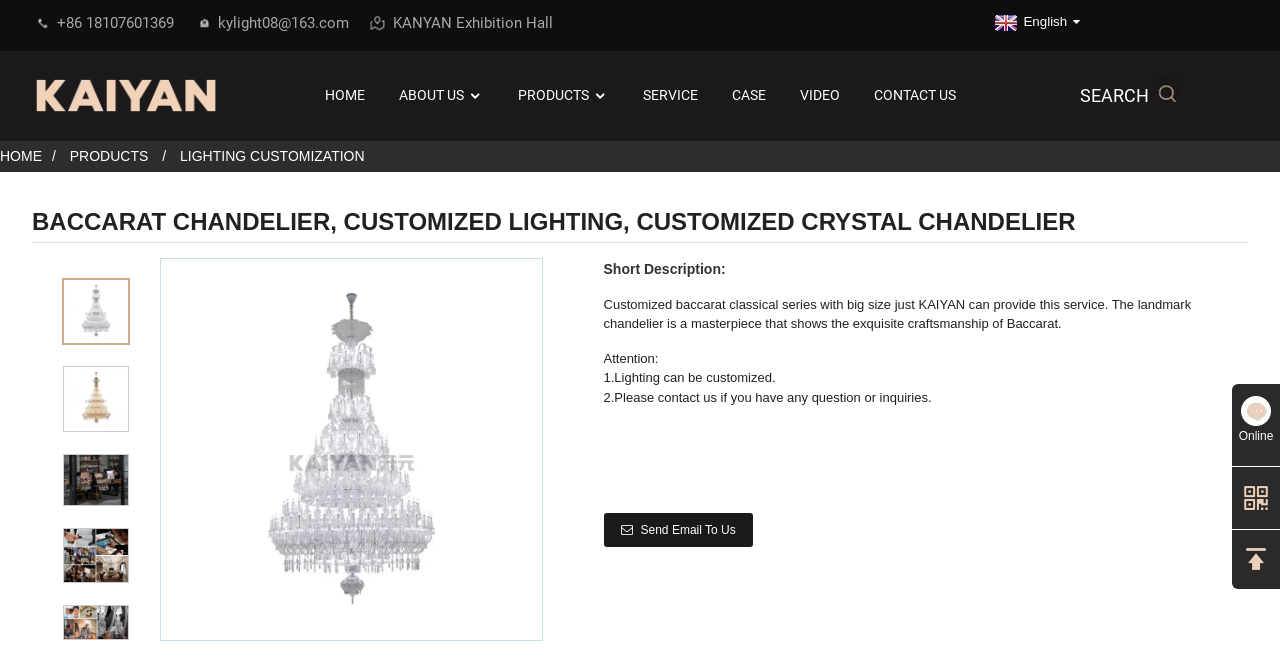Determine the bounding box coordinates in the format (top-left x, top-left y, bottom-right x, bottom-right y). Ensure all values are floating point numbers between 0 and 1. Identify the bounding box of the UI element described by: Contact Us

[0.682, 0.111, 0.747, 0.179]